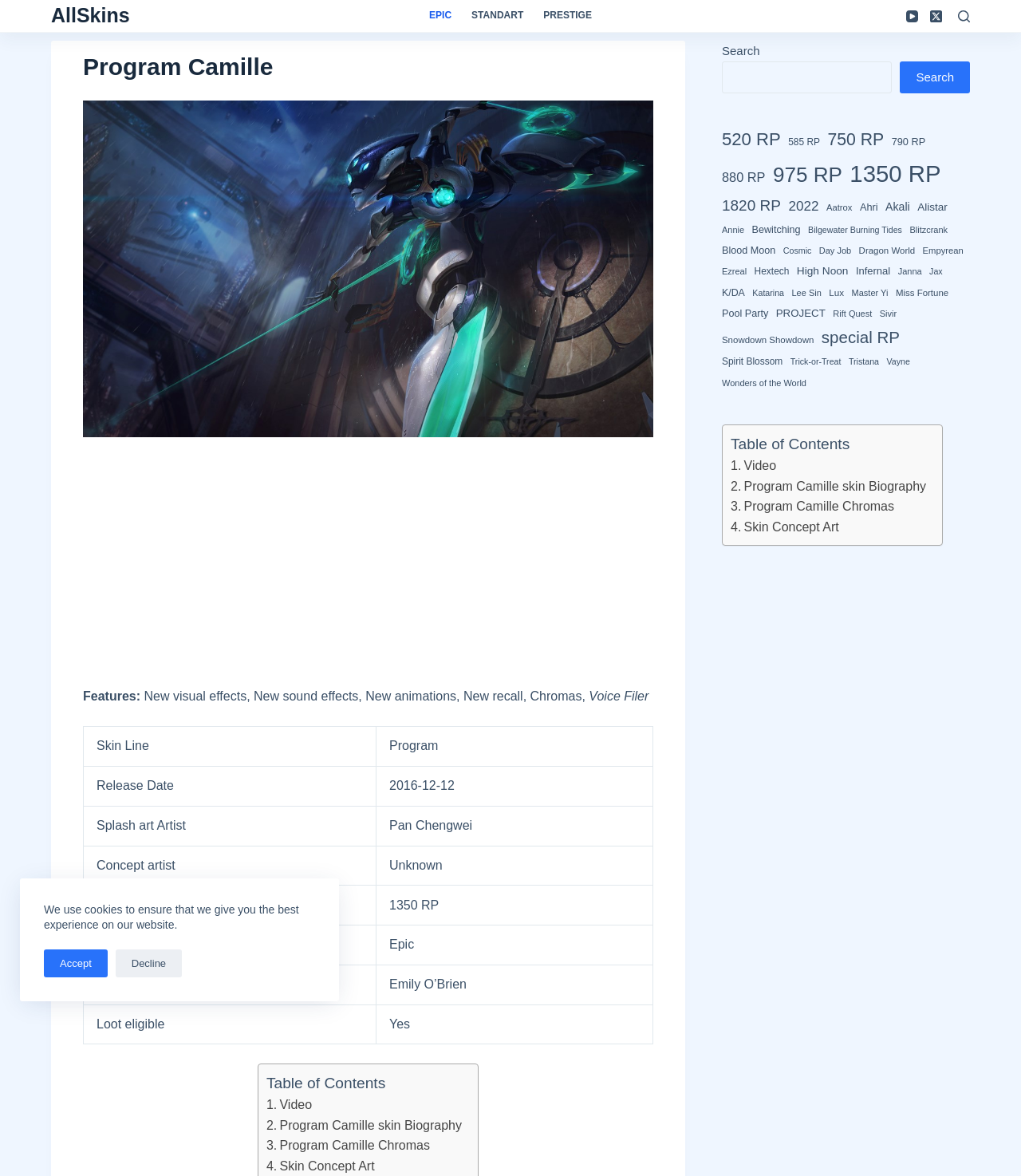Please respond to the question with a concise word or phrase:
What is the release date of Program Camille skin?

2016-12-12